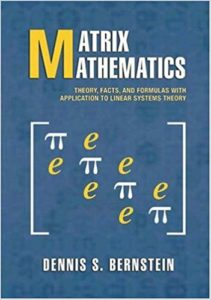What is the font color of the title 'MATRIX'?
Please provide a comprehensive answer based on the visual information in the image.

The font color of the title 'MATRIX' is yellow, which is a bold and prominent color that emphasizes the importance of the word 'MATRIX' in the title of the book.